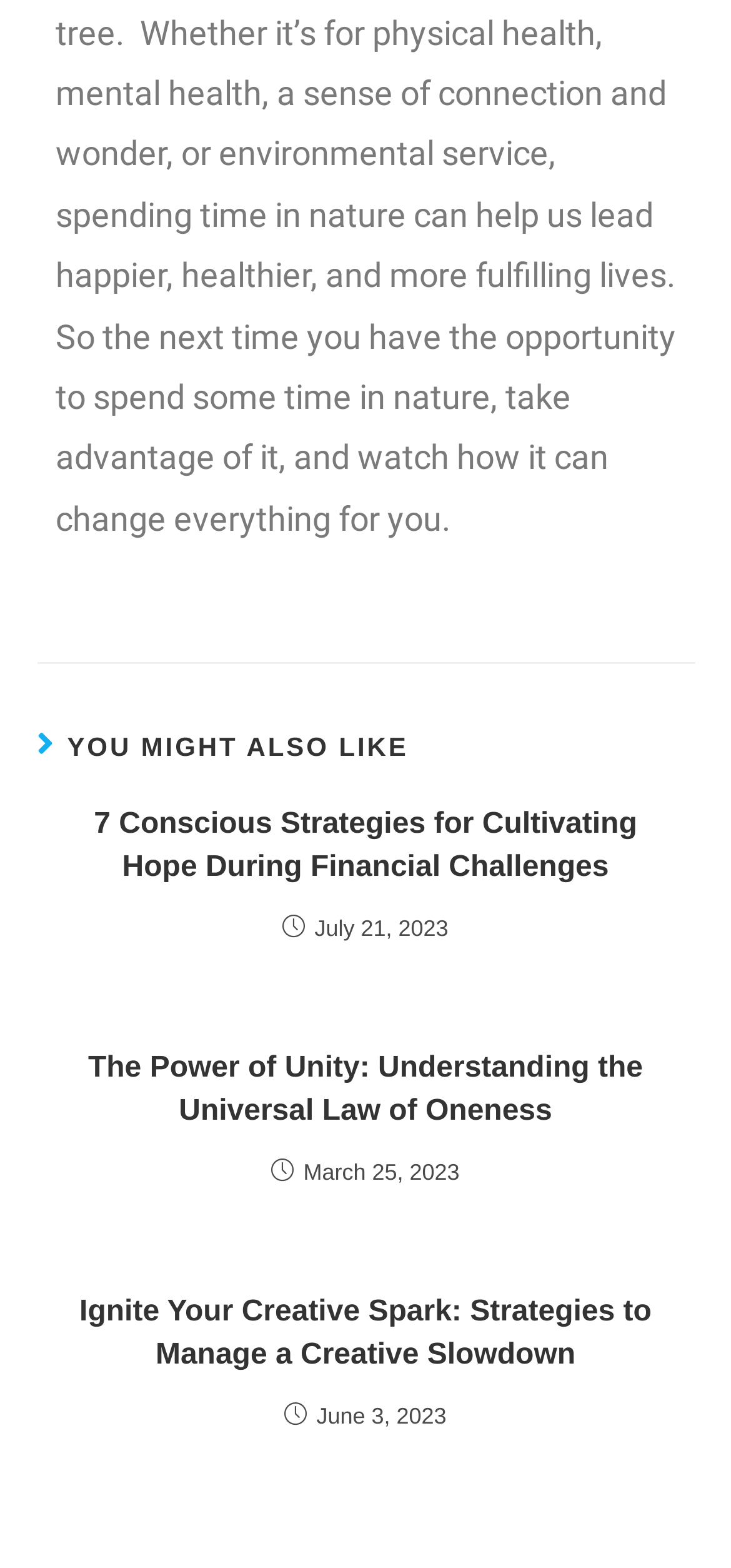How many articles are on this webpage?
Based on the image, provide your answer in one word or phrase.

3